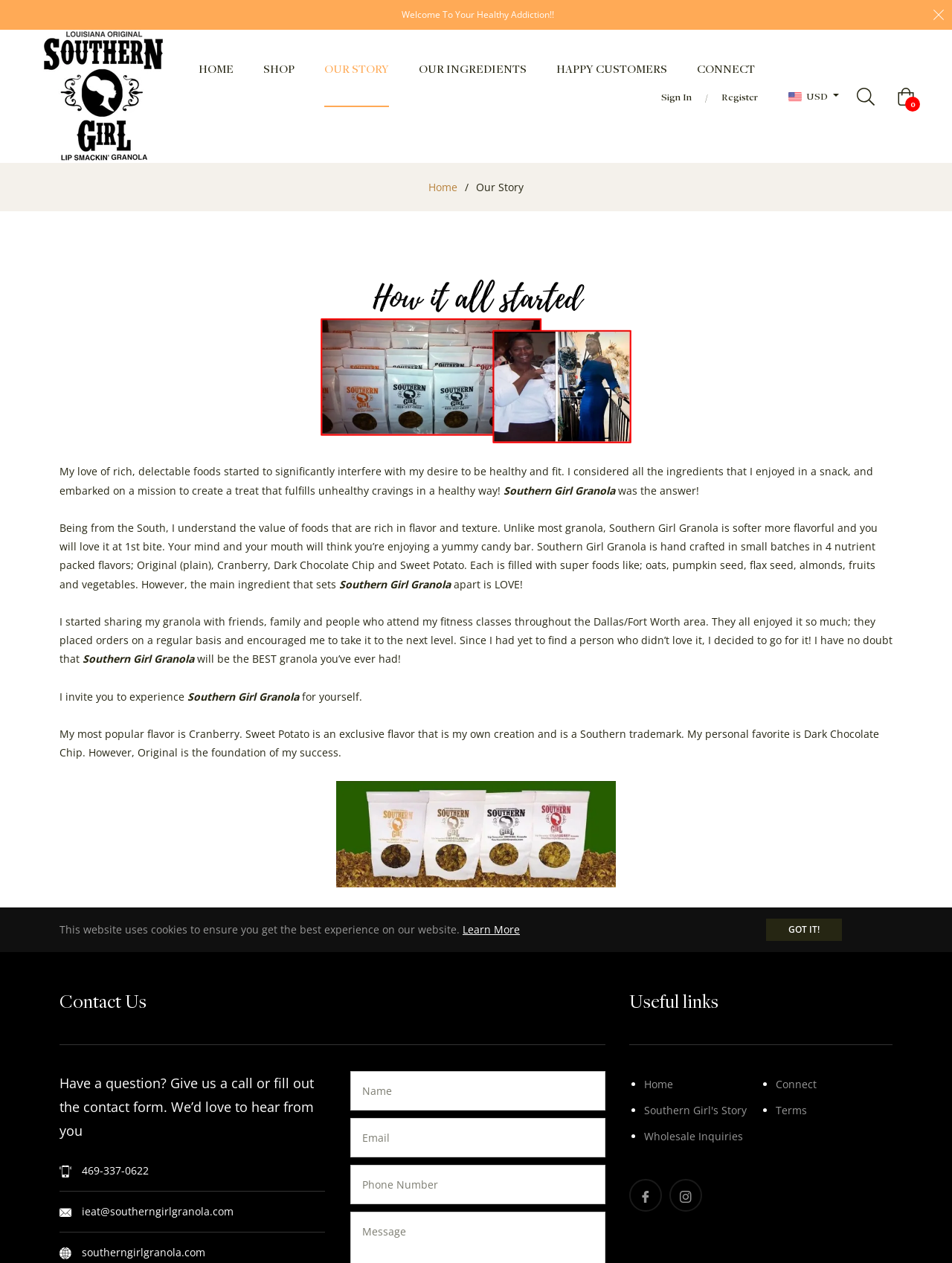Please respond in a single word or phrase: 
How many flavors of granola are mentioned?

4